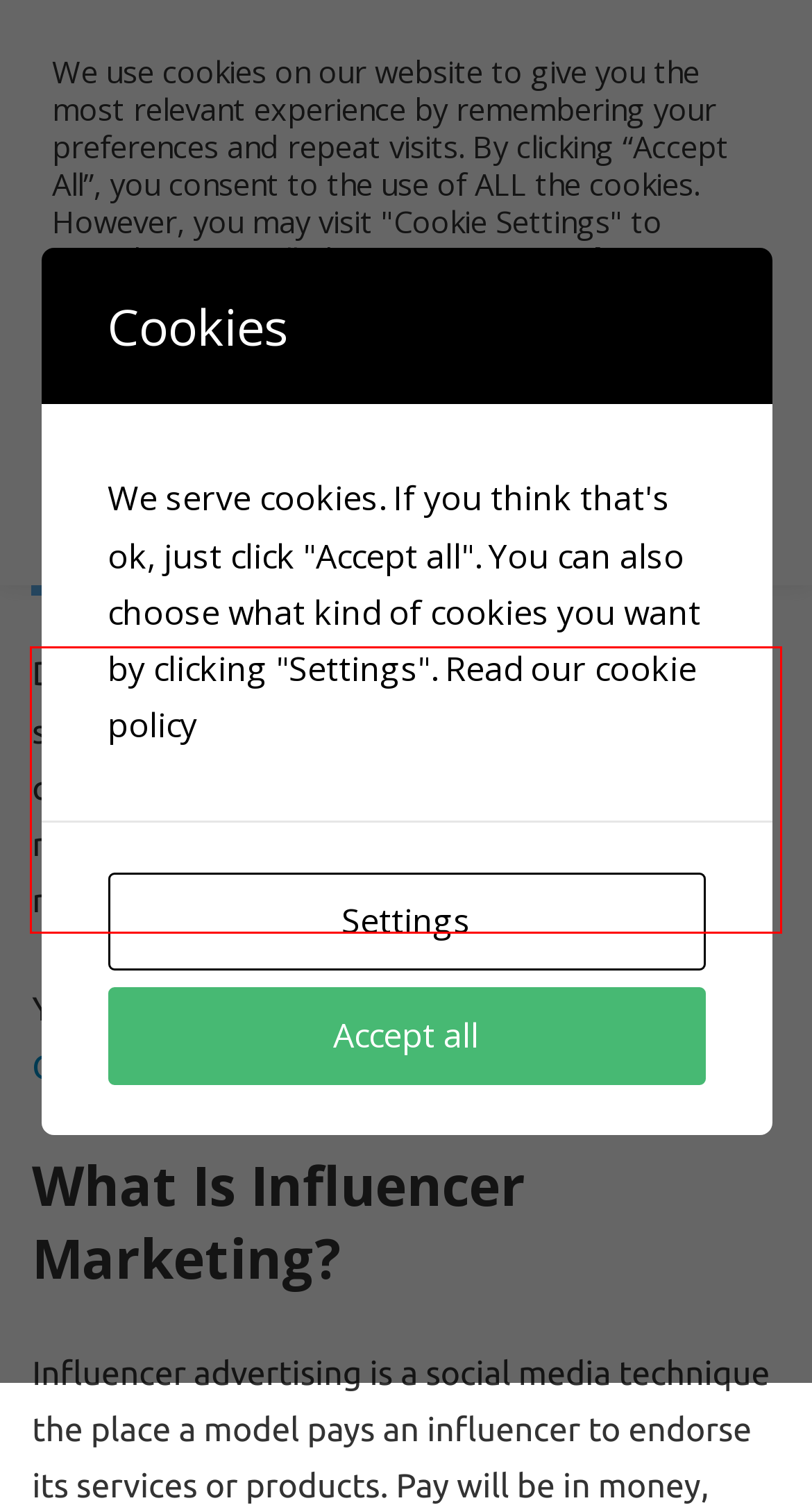Please look at the screenshot provided and find the red bounding box. Extract the text content contained within this bounding box.

Do you need to develop your model’s attain on social media? Influencer advertising is the quickest approach to do it, and listed below are a number of recommendations on how you can make it occur.